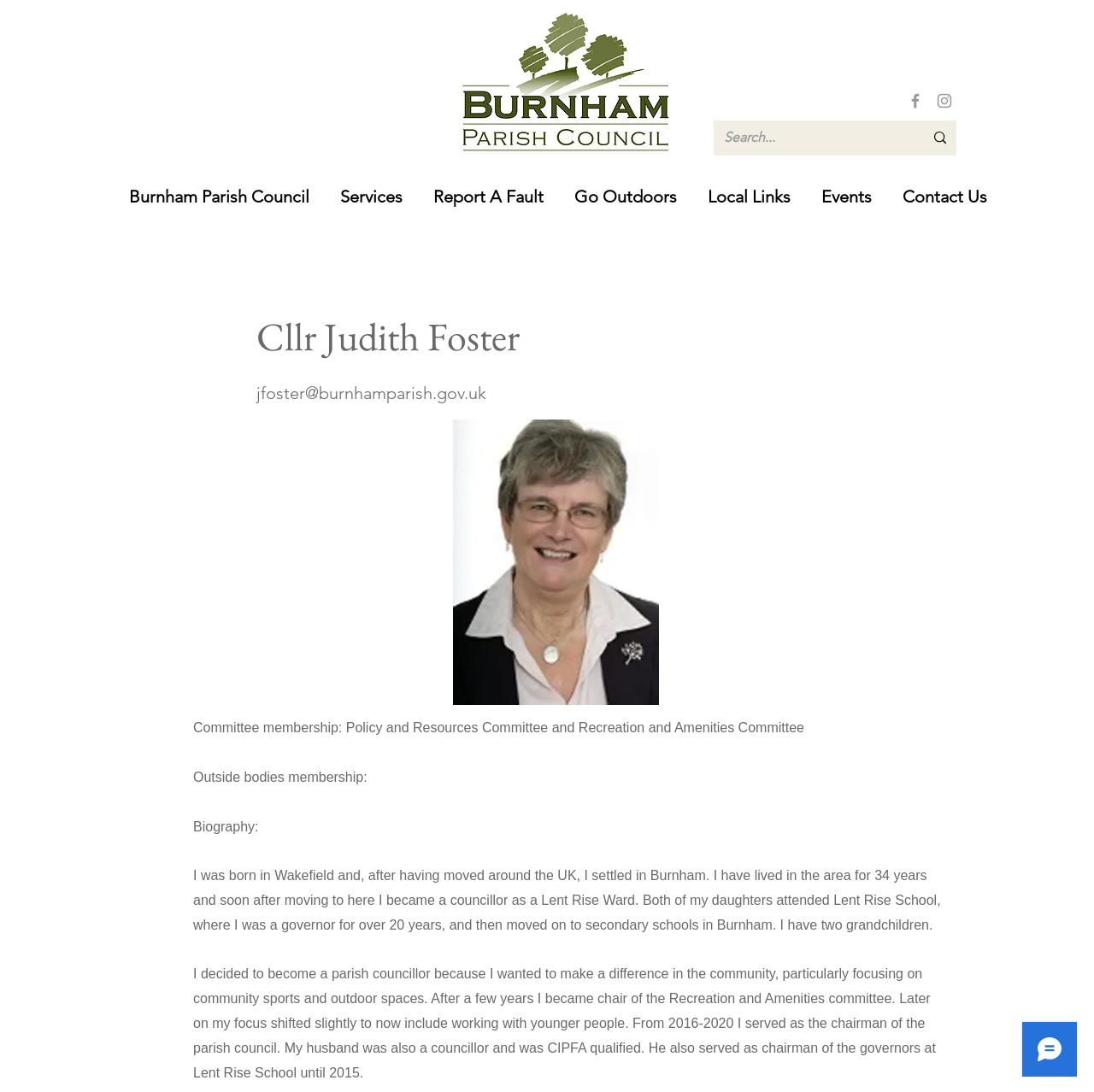What is the purpose of the search box? Examine the screenshot and reply using just one word or a brief phrase.

To search the website